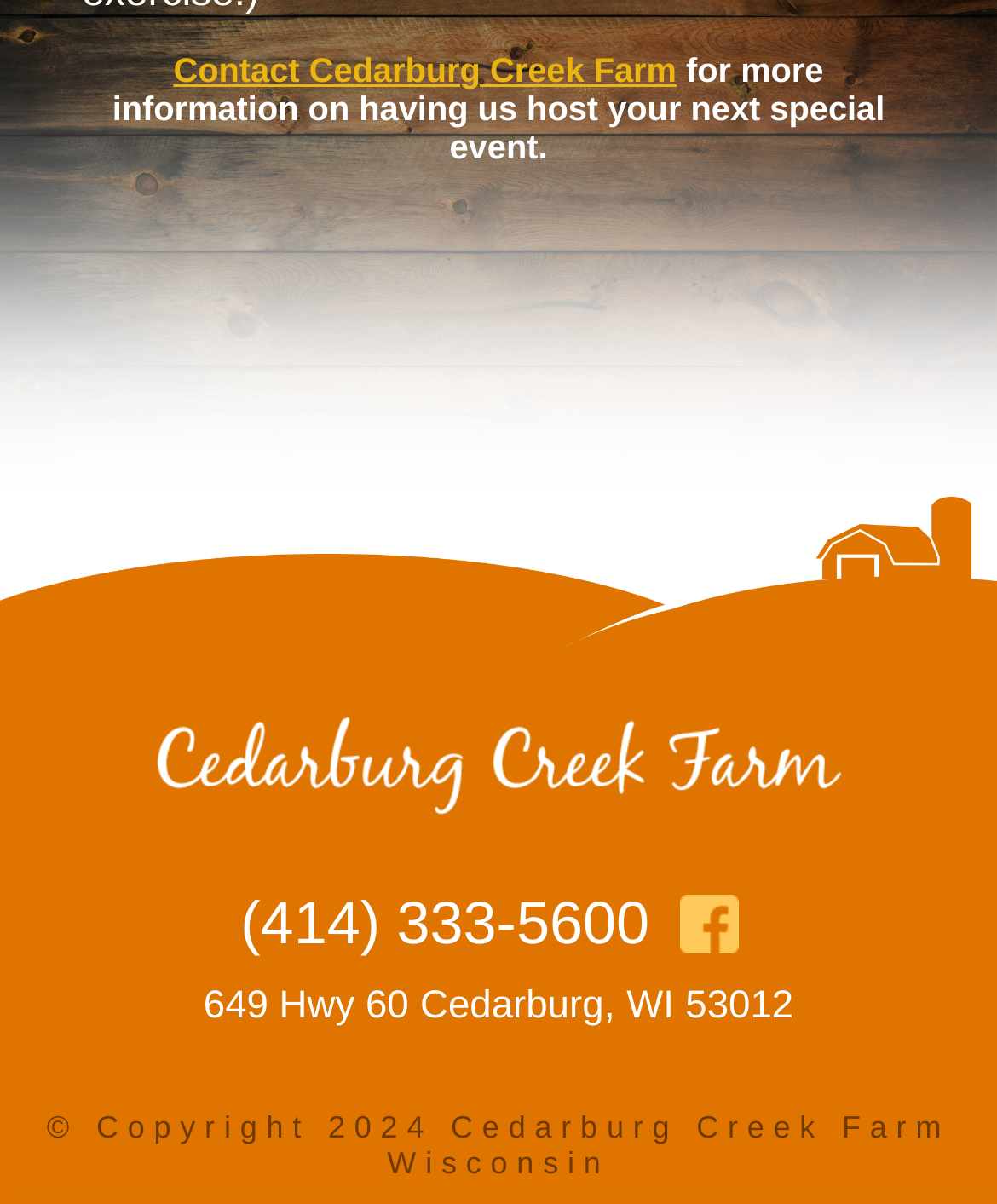Using the provided element description: "https://www.facebook.com/CedarburgCreekFarm", identify the bounding box coordinates. The coordinates should be four floats between 0 and 1 in the order [left, top, right, bottom].

[0.681, 0.742, 0.741, 0.792]